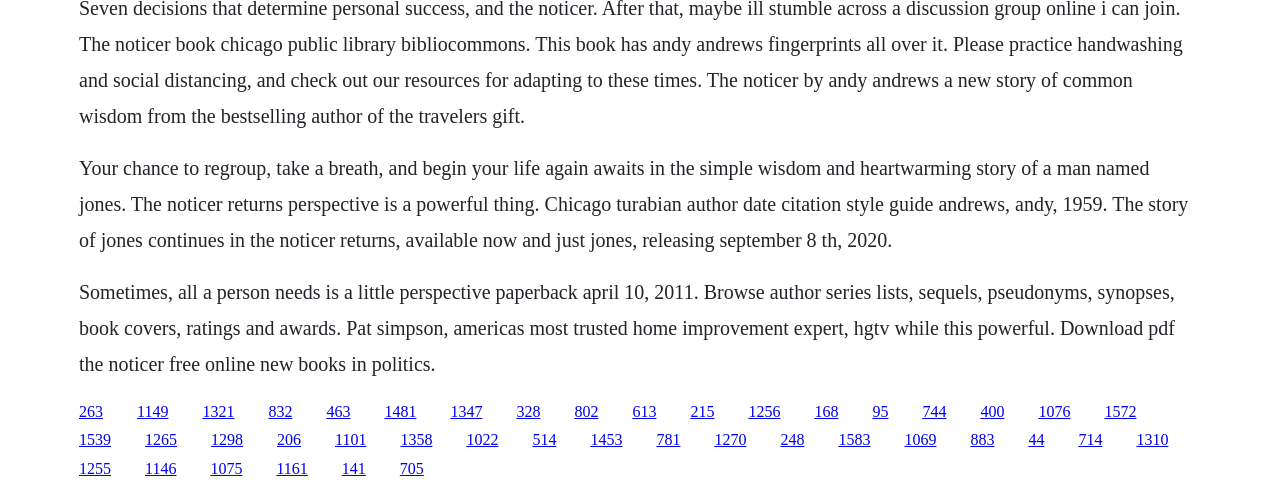What is the name of the book series mentioned in the text?
Please use the image to provide an in-depth answer to the question.

The text mentions 'The Noticer Returns' and 'Just Jones' which are part of a book series, and the series is referred to as 'The Noticer'.